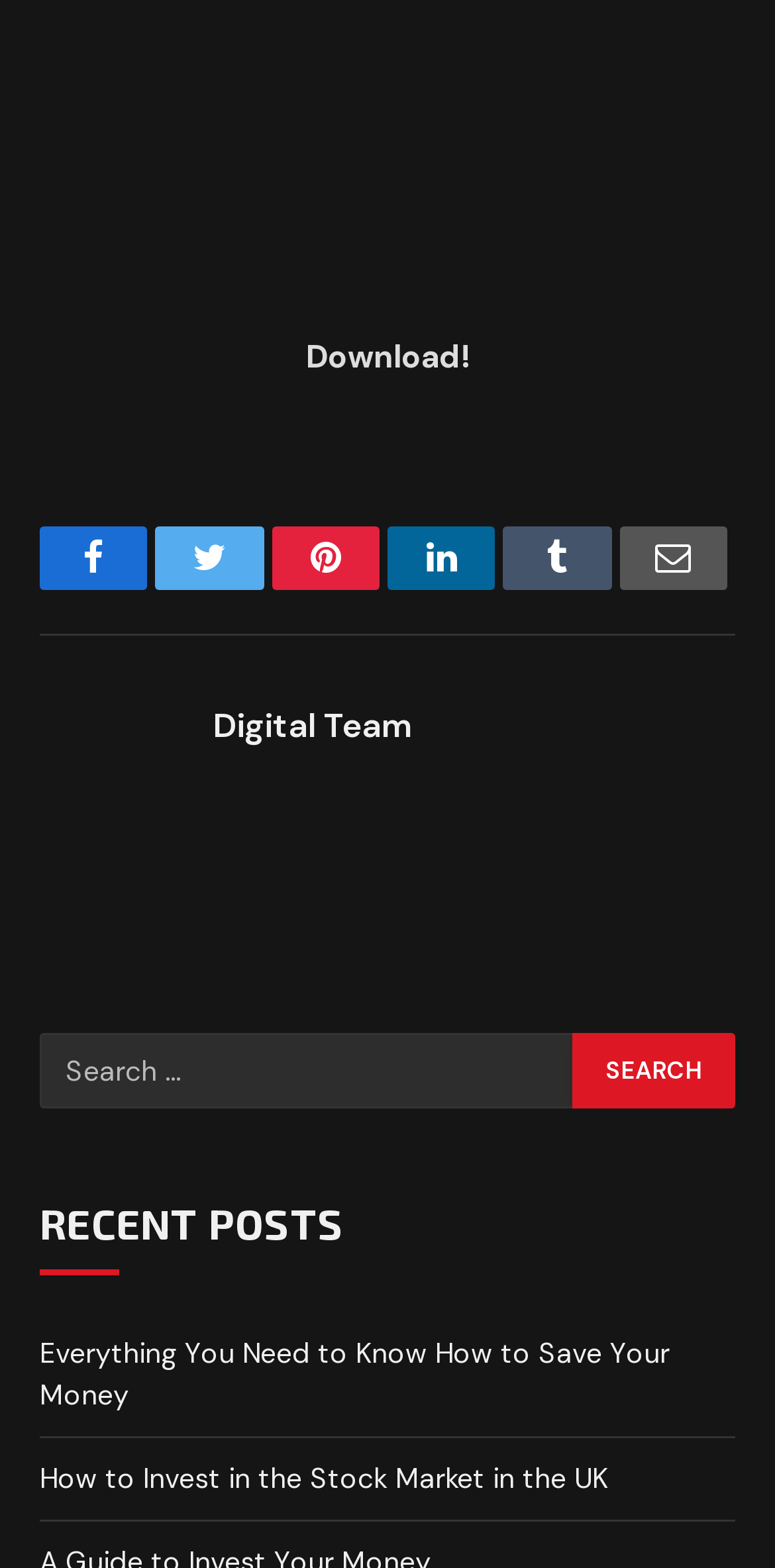How many social media links are there?
Could you answer the question in a detailed manner, providing as much information as possible?

I counted the number of social media links, which are Facebook, Twitter, Pinterest, LinkedIn, Tumblr, and Email, and found that there are 6 links in total.